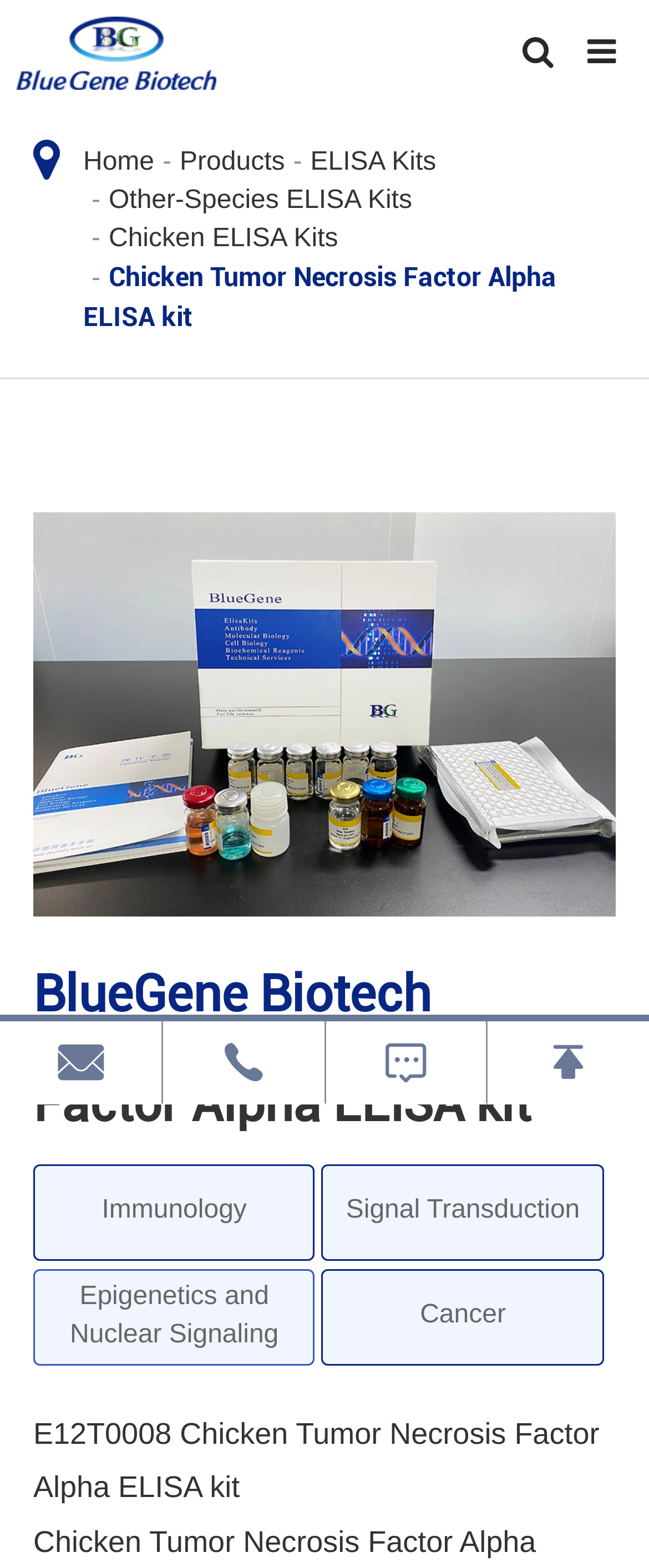Using the element description: "Other-Species ELISA Kits", determine the bounding box coordinates. The coordinates should be in the format [left, top, right, bottom], with values between 0 and 1.

[0.168, 0.119, 0.635, 0.137]